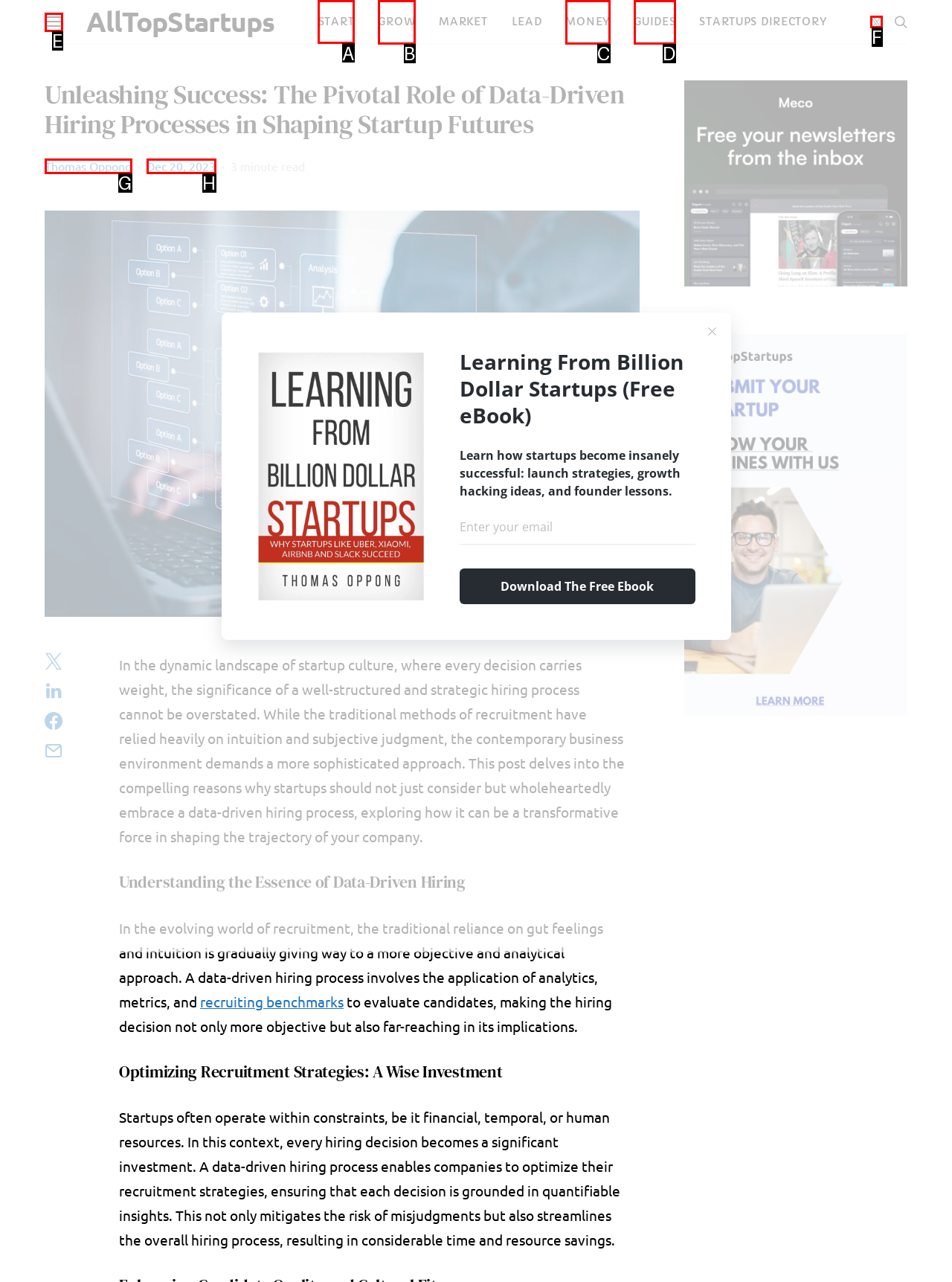Choose the correct UI element to click for this task: Click the START link Answer using the letter from the given choices.

A